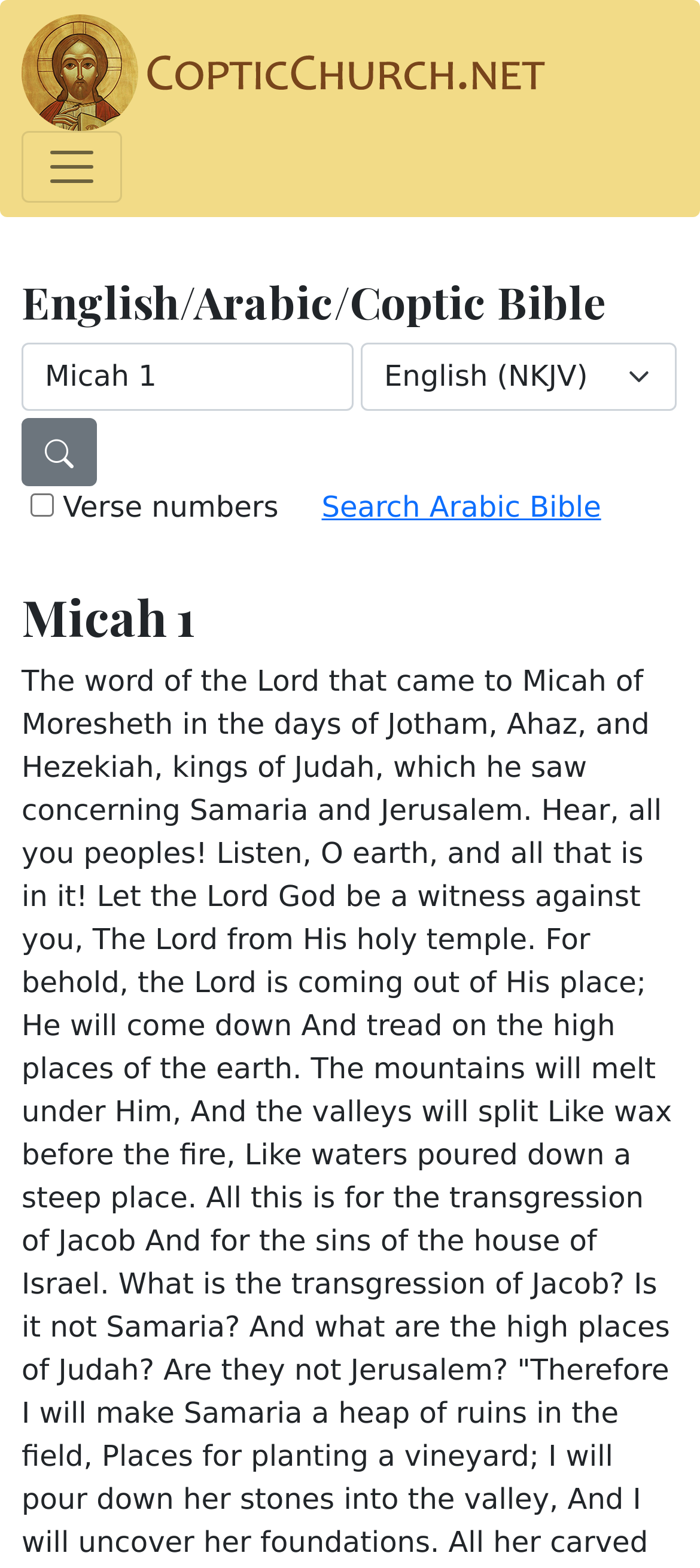Please respond in a single word or phrase: 
What is the current book being displayed?

Micah 1